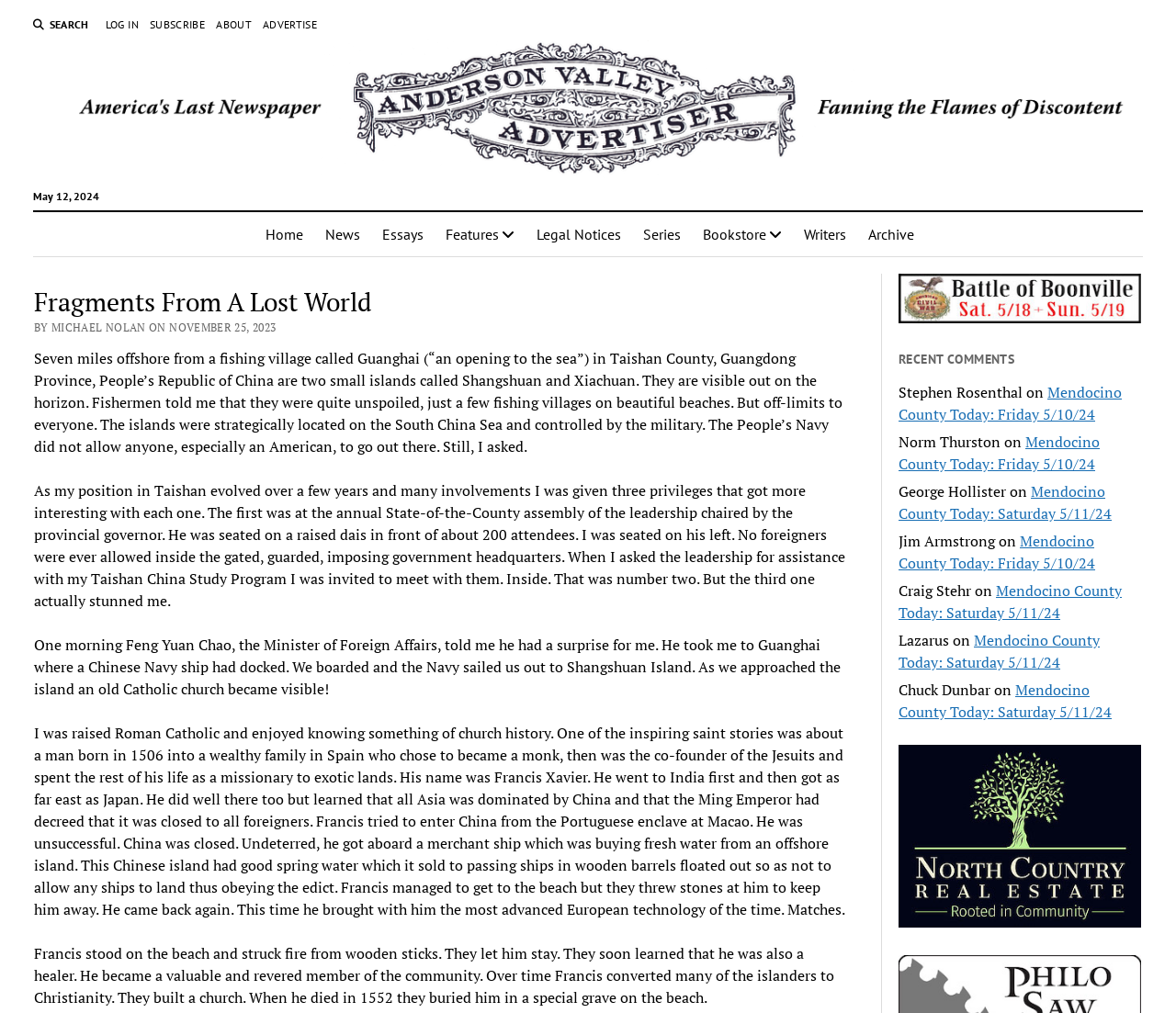Pinpoint the bounding box coordinates of the clickable element needed to complete the instruction: "Search for something". The coordinates should be provided as four float numbers between 0 and 1: [left, top, right, bottom].

[0.028, 0.016, 0.076, 0.033]